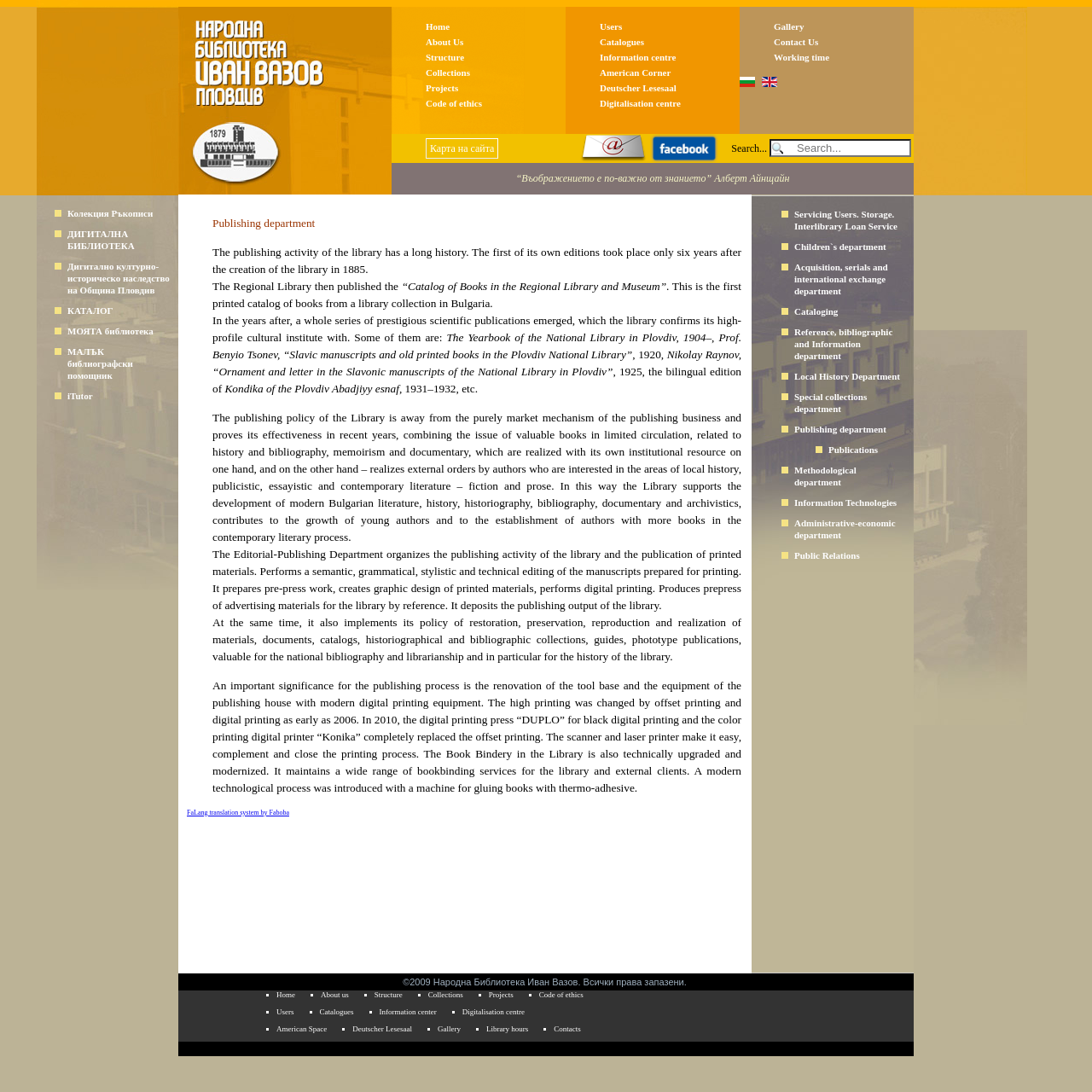What type of equipment was introduced in 2010?
Using the information presented in the image, please offer a detailed response to the question.

According to the webpage, in 2010, the digital printing press 'DUPLO' for black digital printing and the color printing digital printer 'Konika' were introduced, replacing the offset printing.